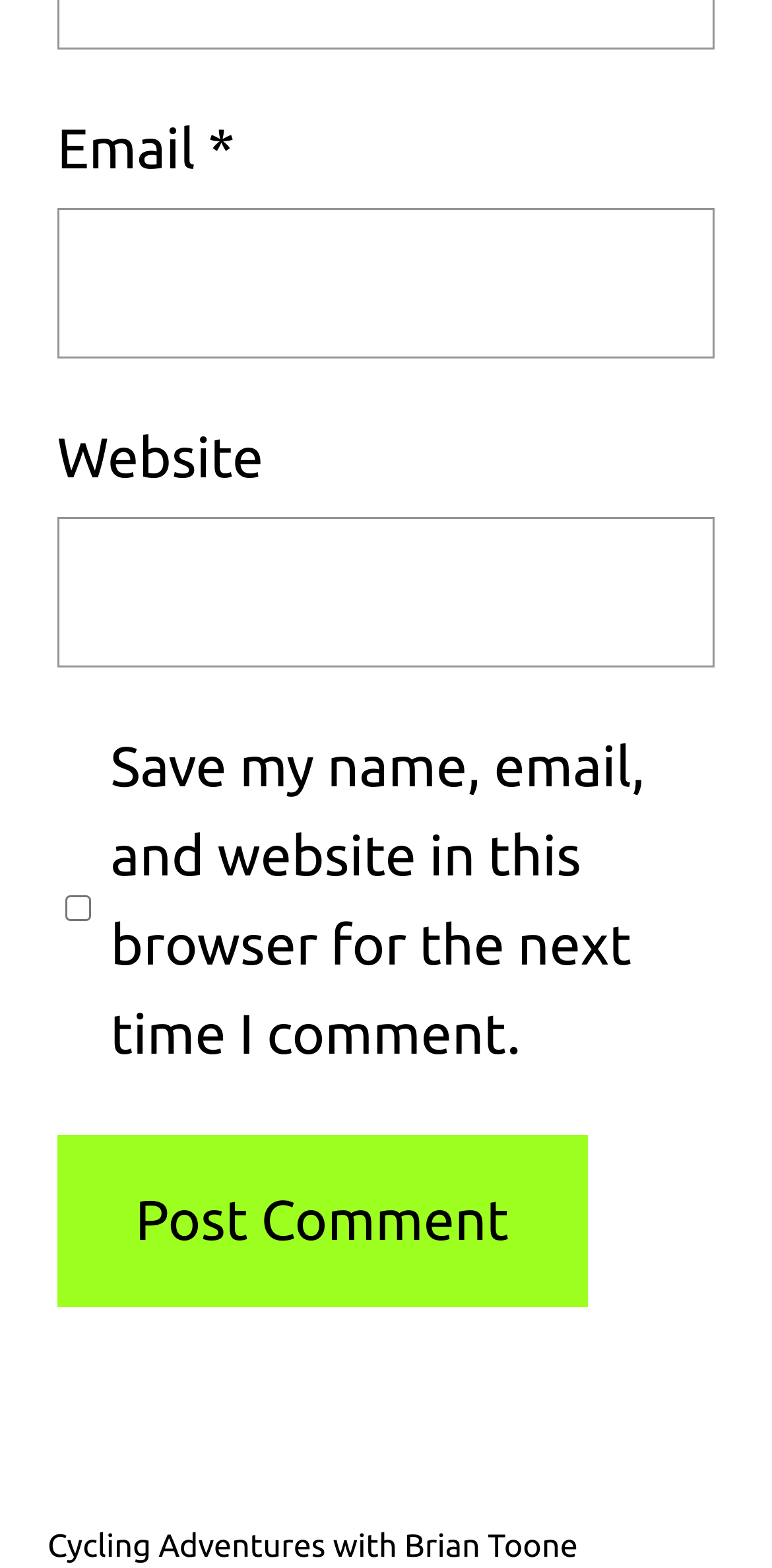Answer this question using a single word or a brief phrase:
Is the 'Website' textbox required?

No